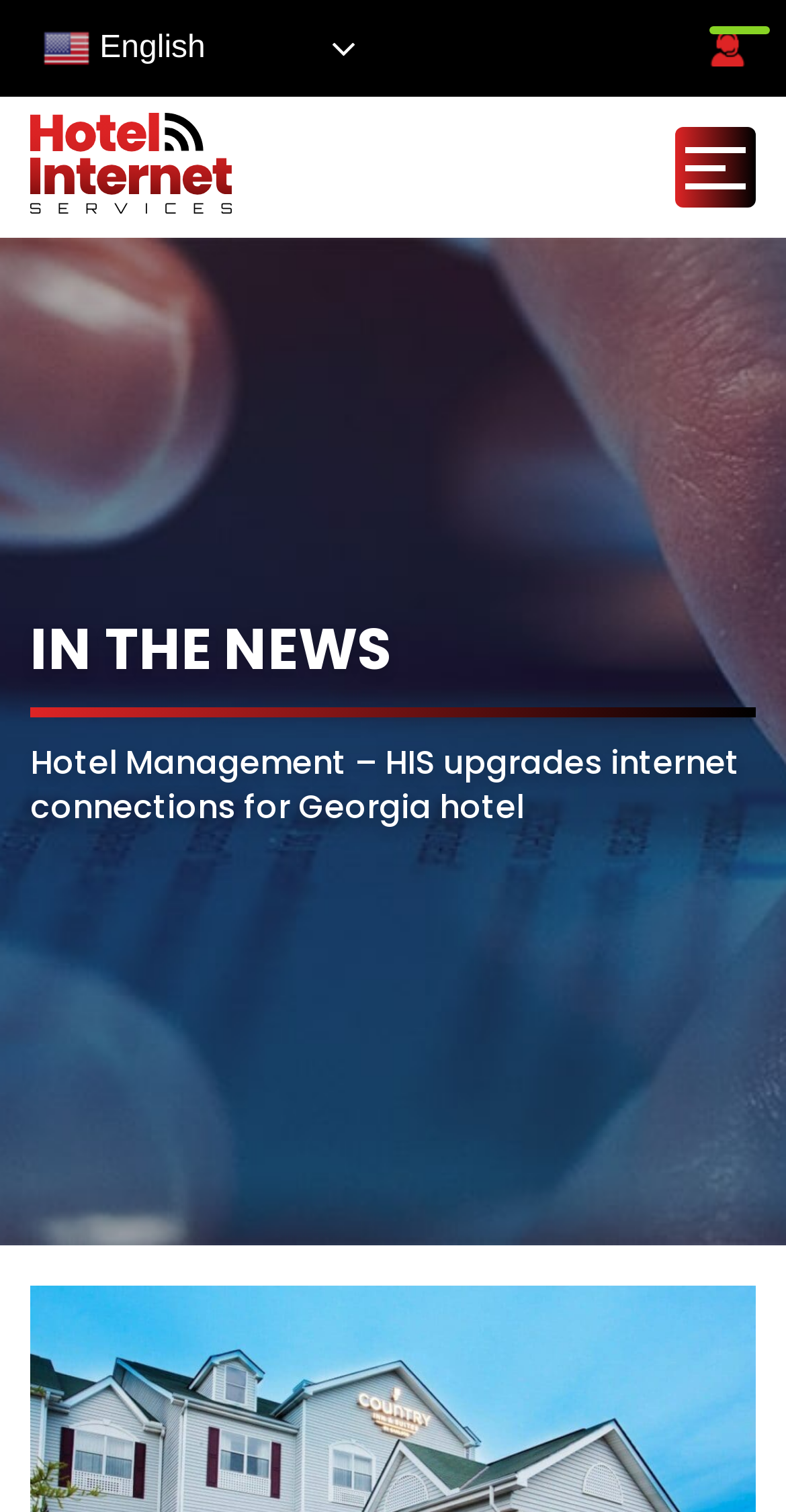What is the language of the webpage?
Please look at the screenshot and answer using one word or phrase.

English